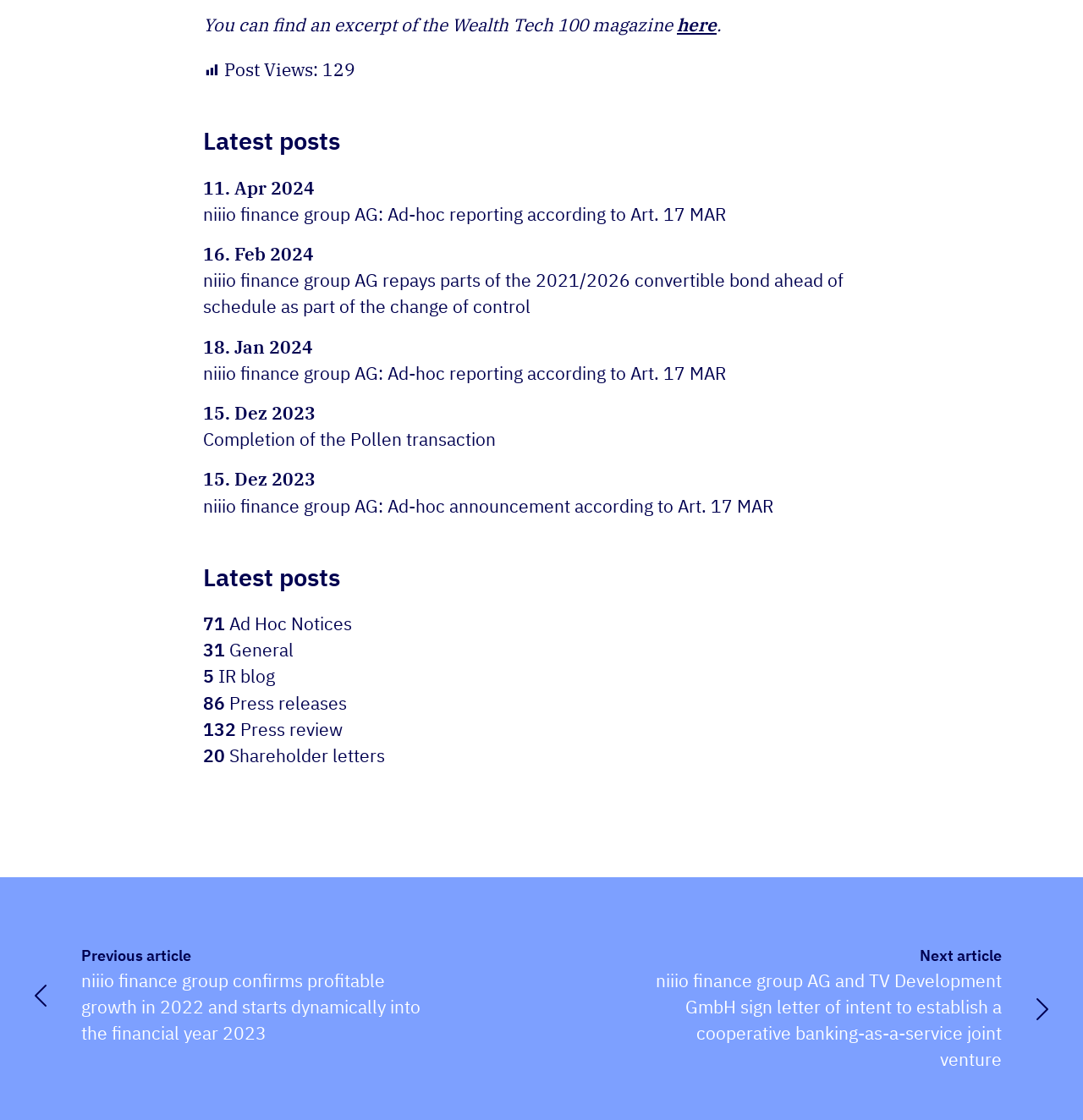What is the category with the most links?
Craft a detailed and extensive response to the question.

I looked at the links under the second 'Latest posts' heading and found that the category 'Press review' has the most links, with 132 links.